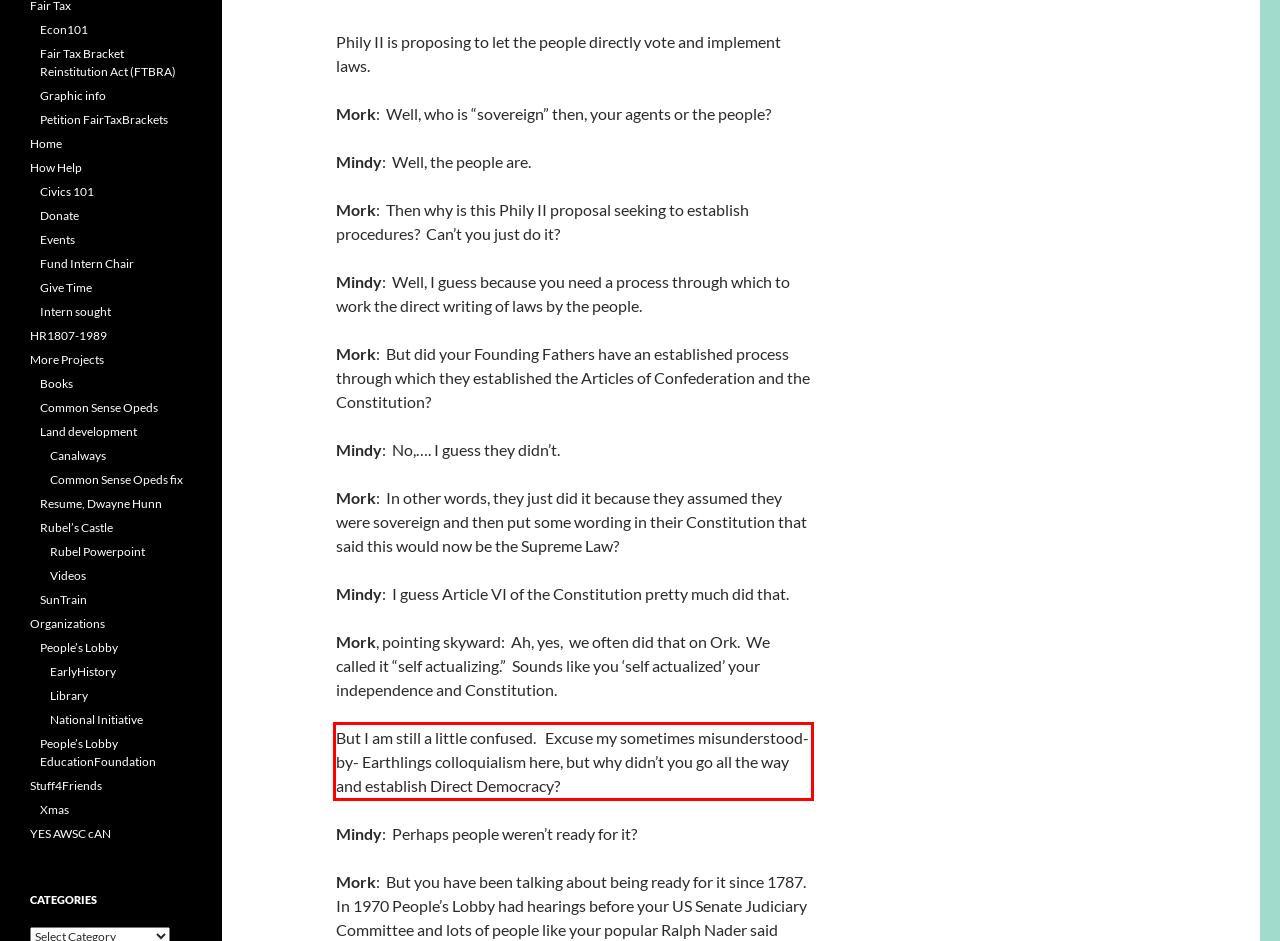You are provided with a screenshot of a webpage that includes a red bounding box. Extract and generate the text content found within the red bounding box.

But I am still a little confused. Excuse my sometimes misunderstood-by- Earthlings colloquialism here, but why didn’t you go all the way and establish Direct Democracy?